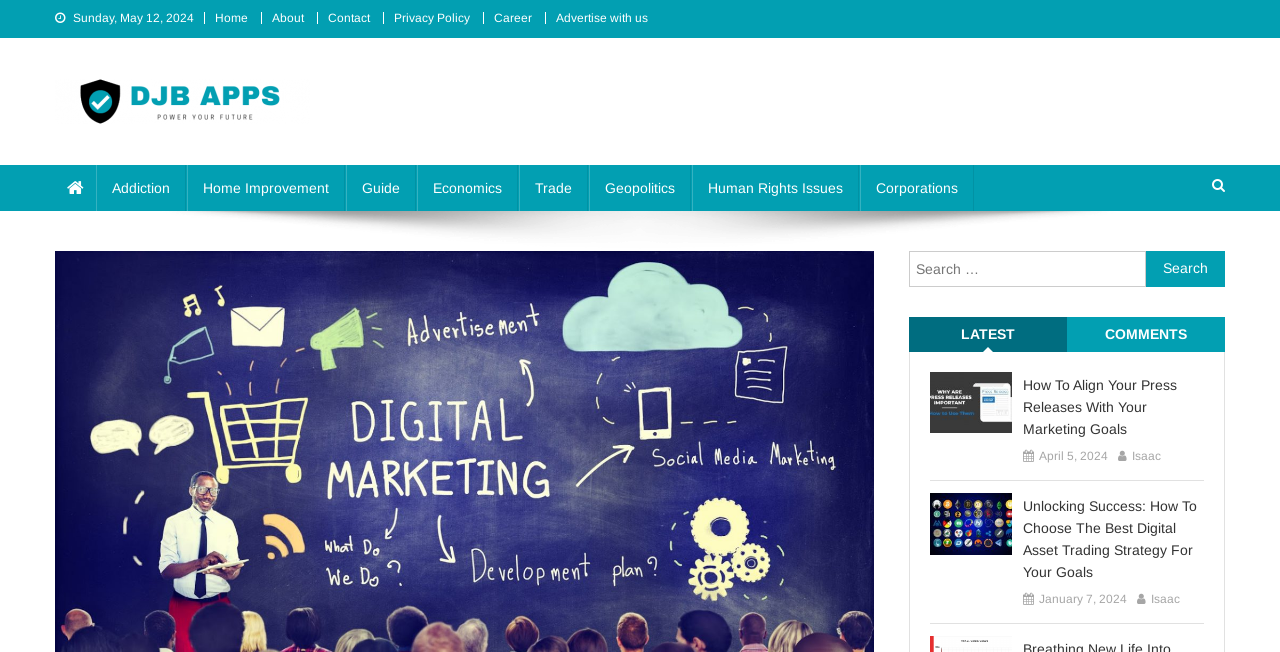Pinpoint the bounding box coordinates of the clickable area needed to execute the instruction: "Click on the 'Home' link". The coordinates should be specified as four float numbers between 0 and 1, i.e., [left, top, right, bottom].

[0.168, 0.017, 0.194, 0.038]